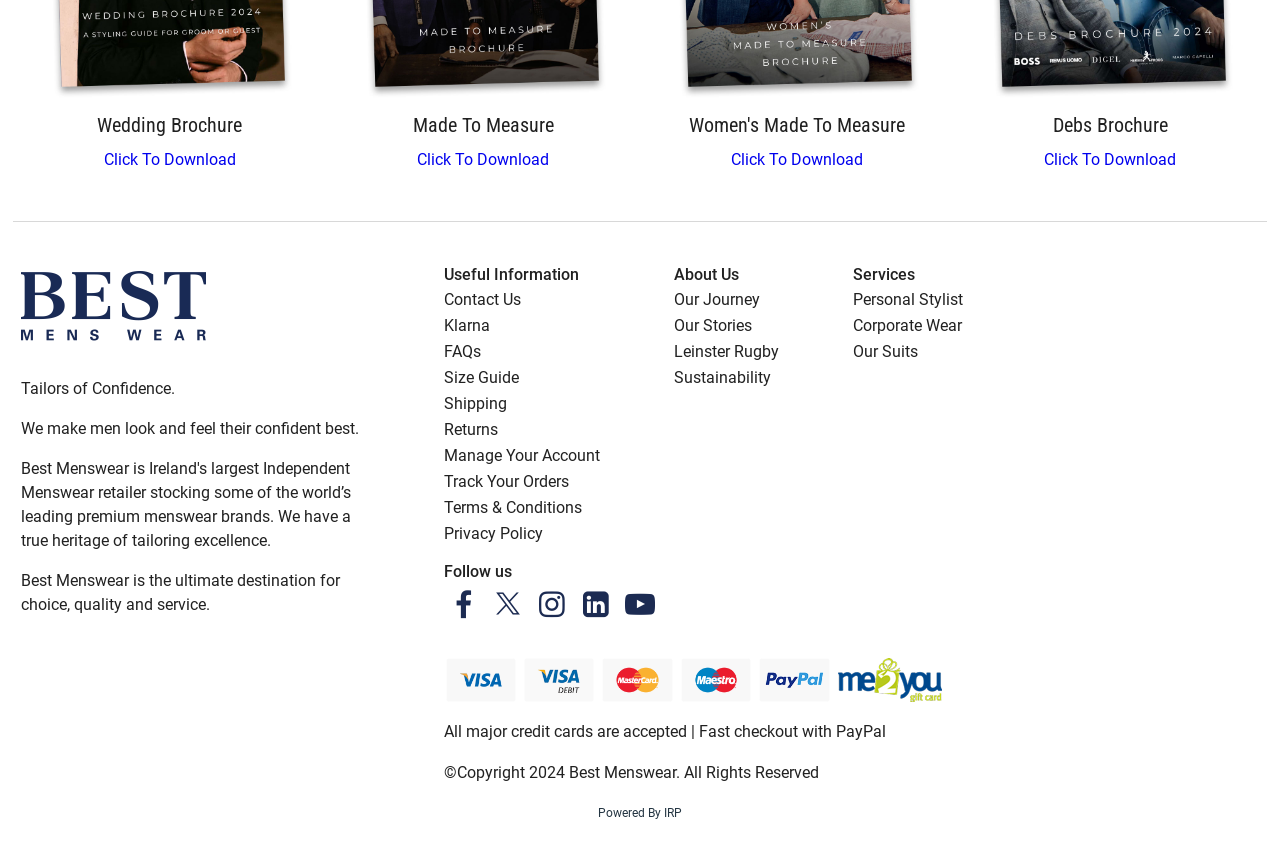What is the purpose of the 'Useful Information' section?
Please provide a comprehensive answer based on the information in the image.

The 'Useful Information' section contains links to various resources such as 'Contact Us', 'Klarna', 'FAQs', 'Size Guide', and more, which suggests that its purpose is to provide users with easy access to helpful information.